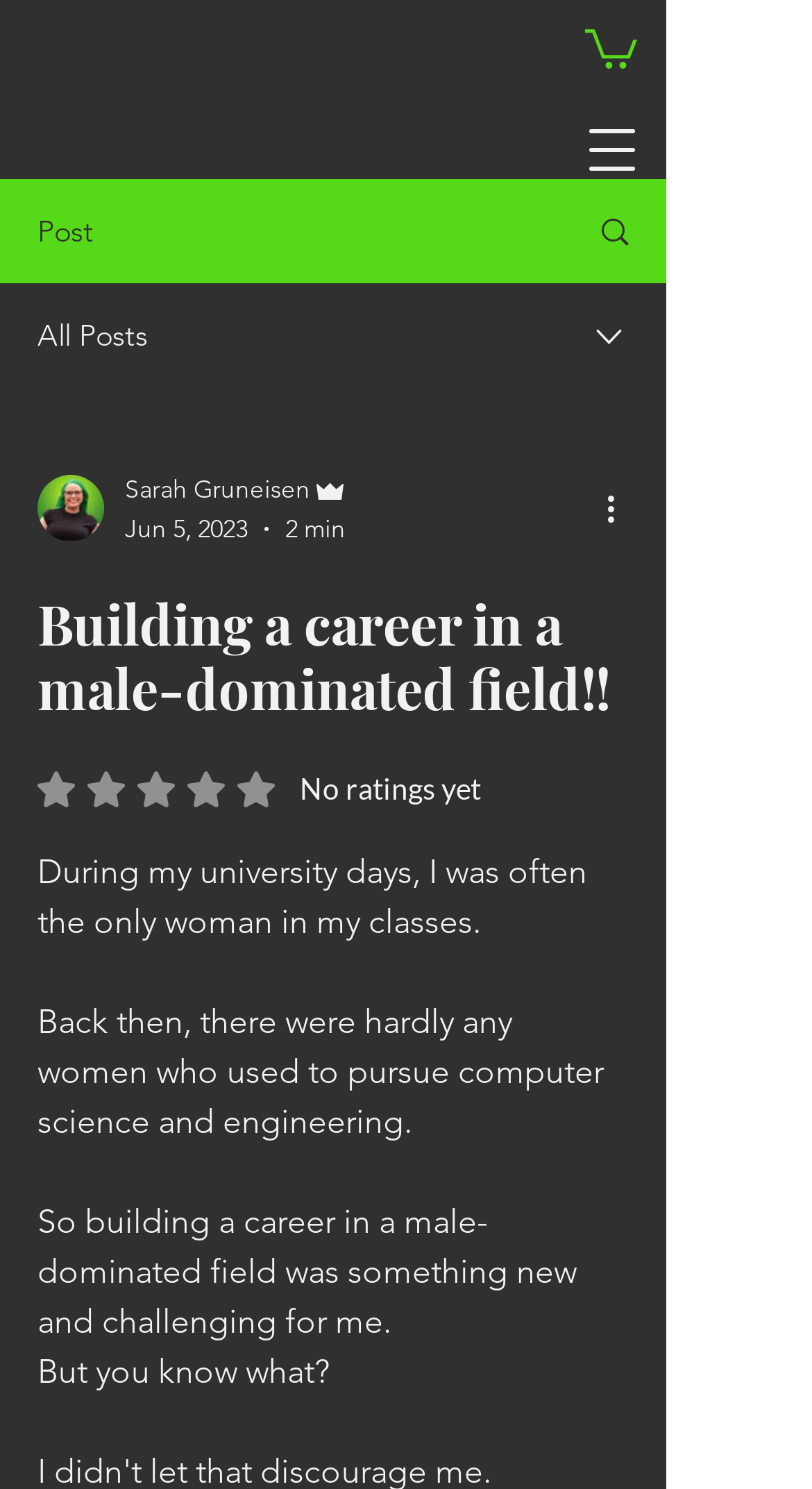How many ratings does the article have?
Carefully examine the image and provide a detailed answer to the question.

The article has no ratings, as indicated by the button 'Rated 0 out of 5 stars. No ratings yet'.